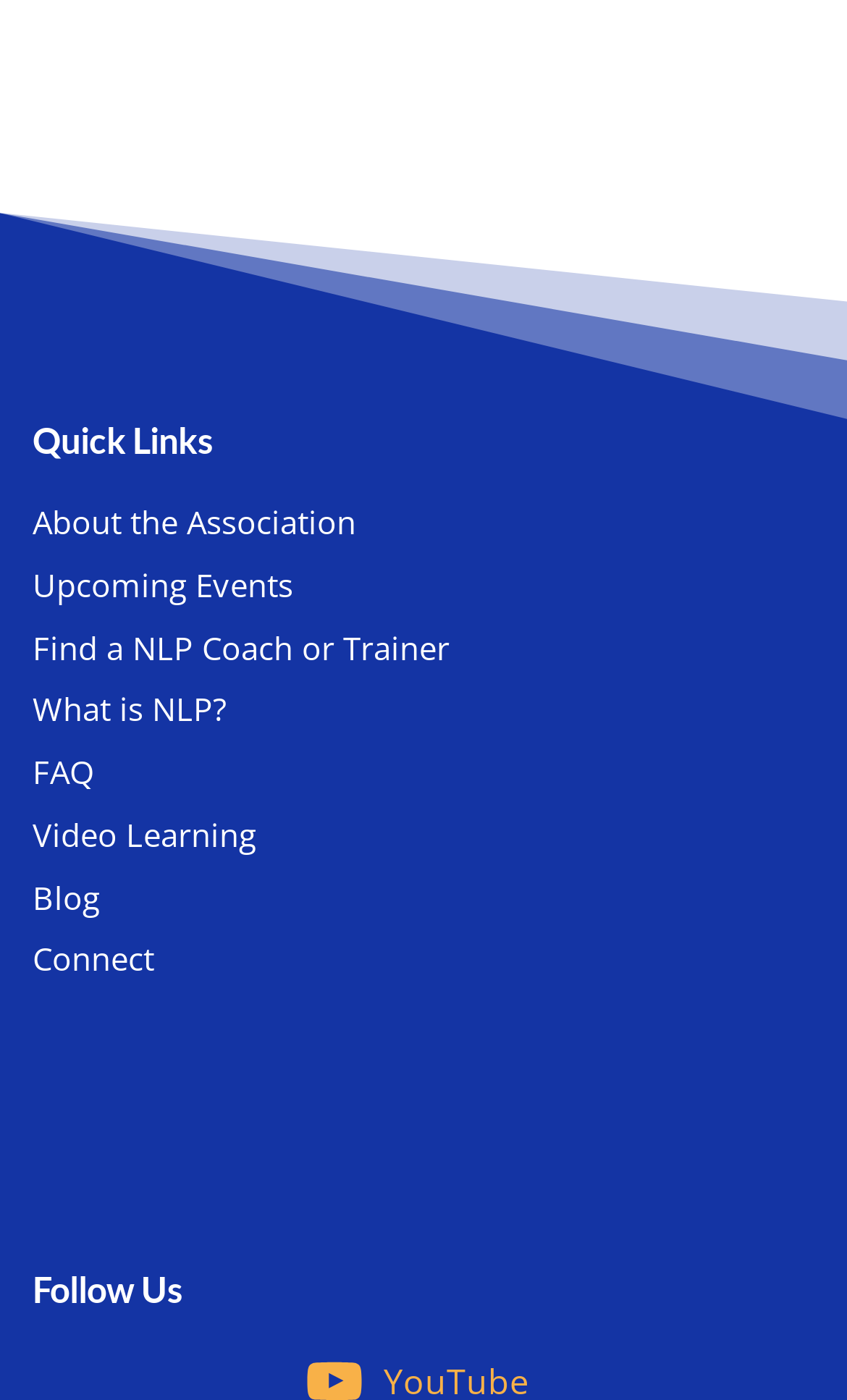Please identify the bounding box coordinates of the element's region that I should click in order to complete the following instruction: "Find a NLP Coach or Trainer". The bounding box coordinates consist of four float numbers between 0 and 1, i.e., [left, top, right, bottom].

[0.038, 0.446, 0.531, 0.478]